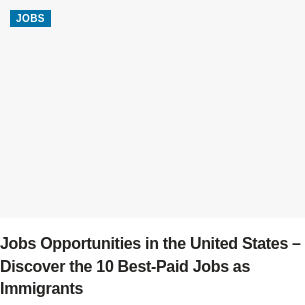What is the focus of the article?
Look at the webpage screenshot and answer the question with a detailed explanation.

The overall layout of the article suggests a focus on providing valuable information for immigrants seeking high-paying job options in the U.S., making it a key resource for those considering their career paths after immigration.